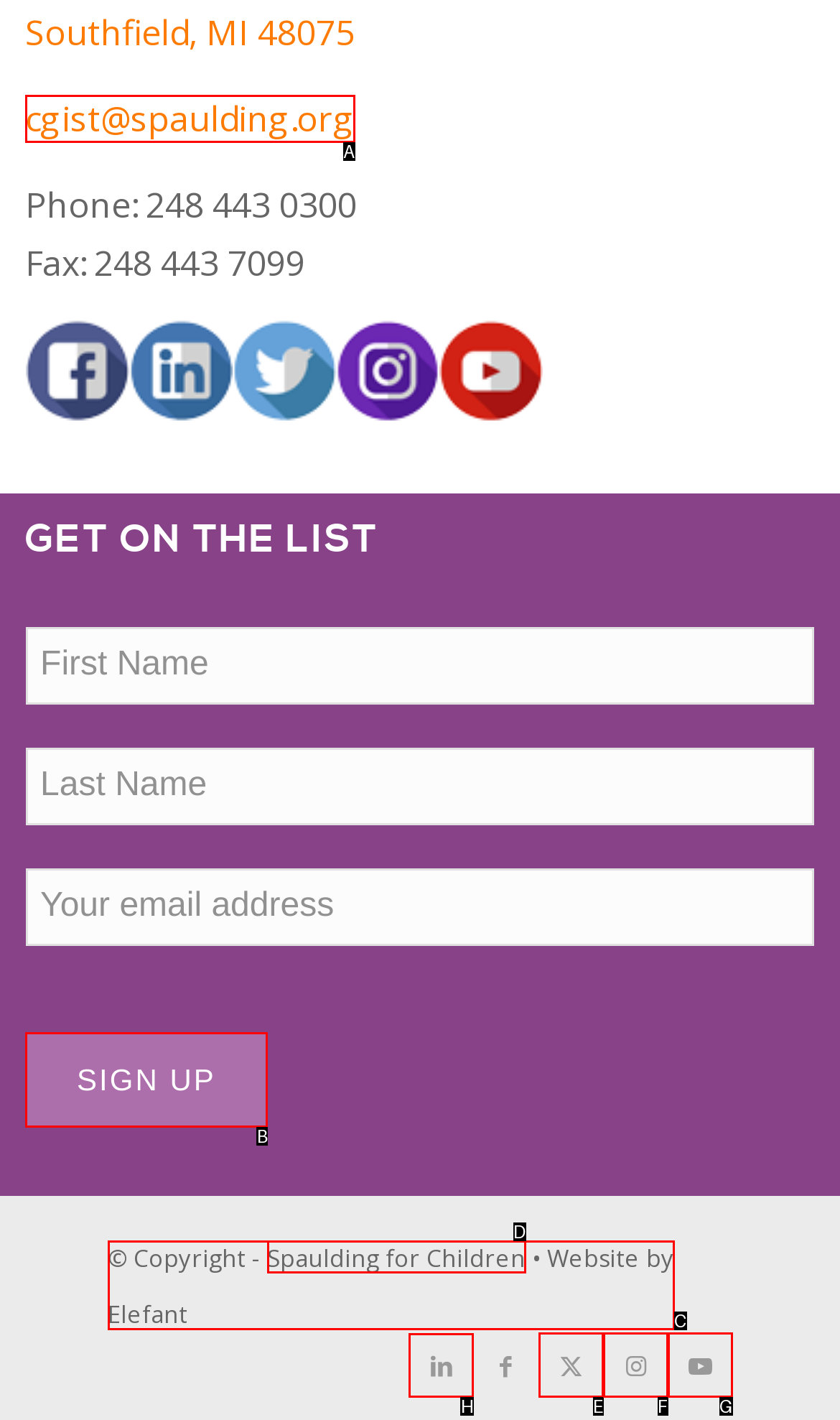What option should you select to complete this task: Click link to LinkedIn? Indicate your answer by providing the letter only.

H